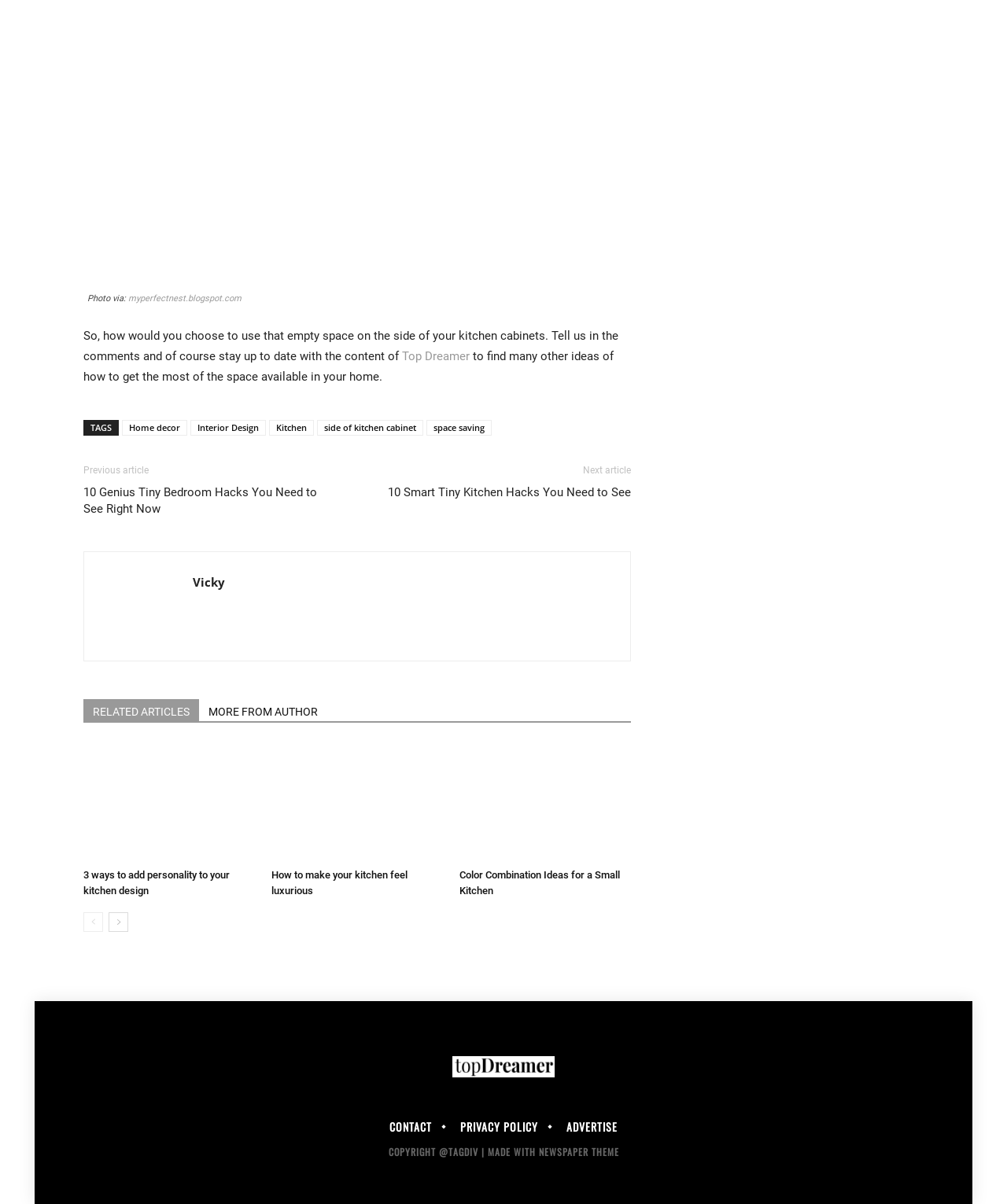Determine the bounding box for the UI element described here: "side of kitchen cabinet".

[0.315, 0.349, 0.42, 0.362]